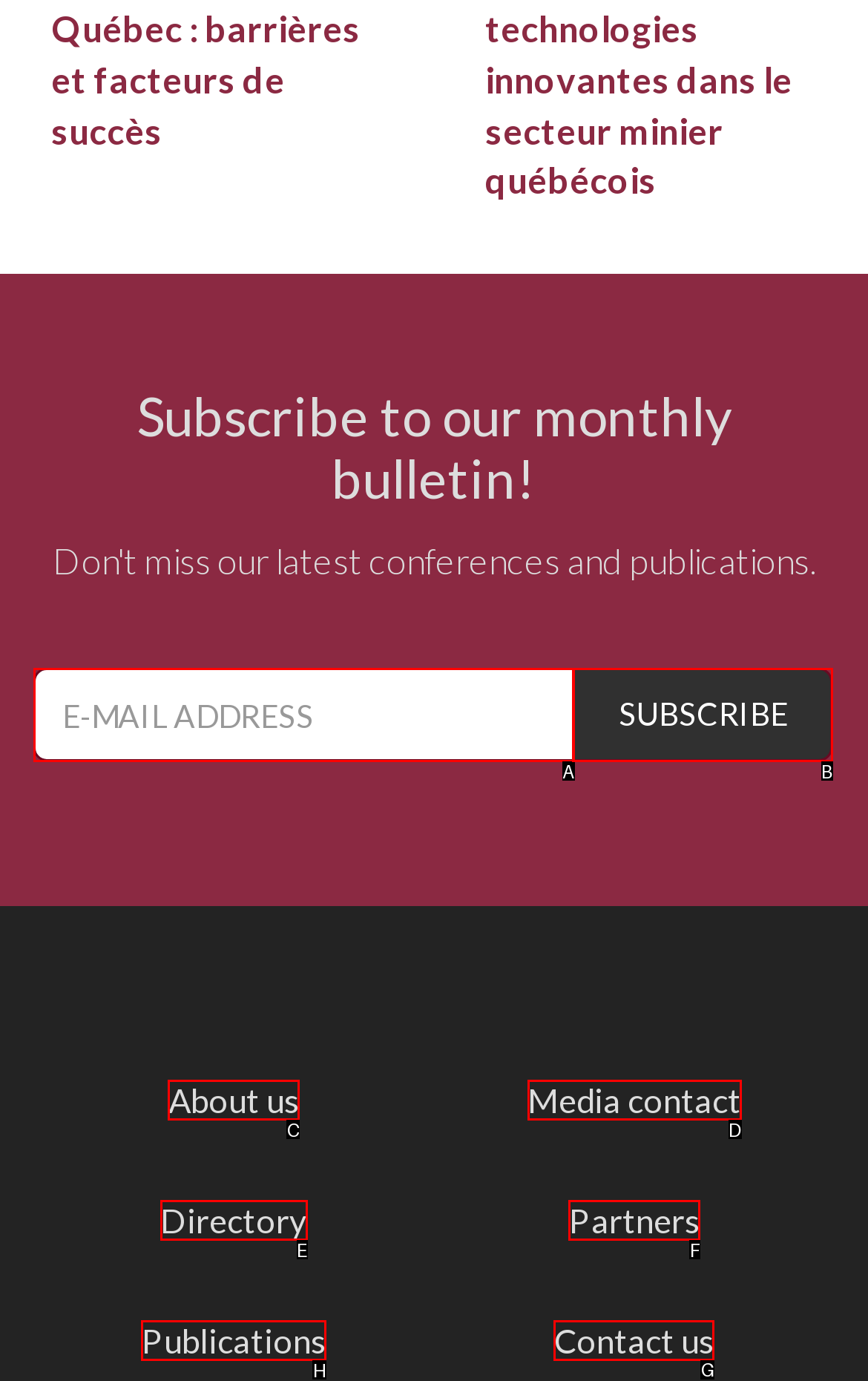Select the HTML element that needs to be clicked to perform the task: Contact the organization. Reply with the letter of the chosen option.

G